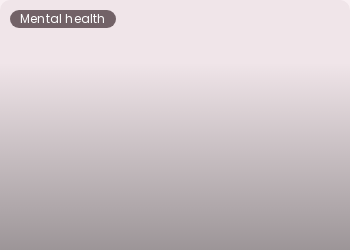Please answer the following question using a single word or phrase: What is the title of the article linked to the graphic?

The Gut-Brain Axis